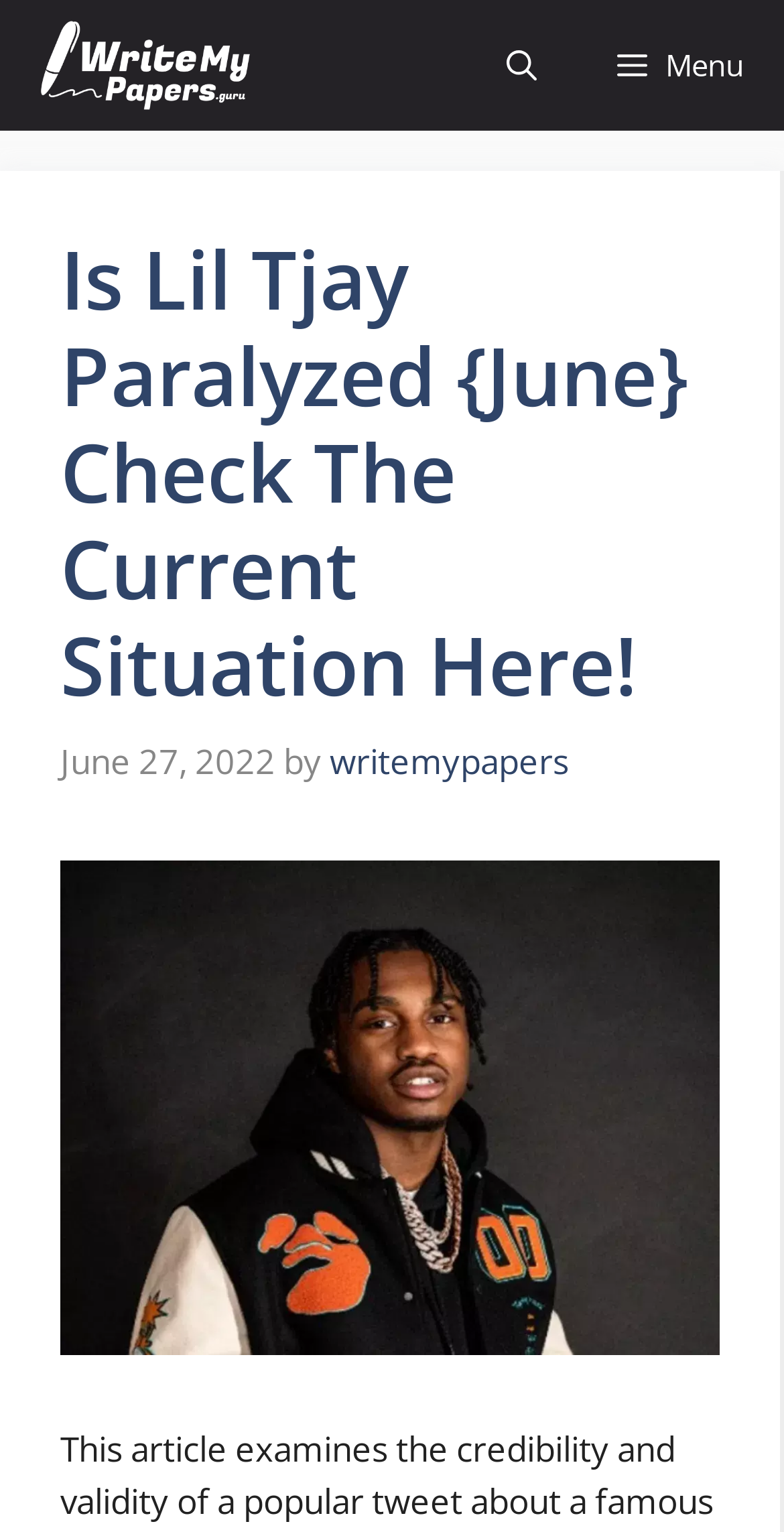Generate the text content of the main heading of the webpage.

Is Lil Tjay Paralyzed {June} Check The Current Situation Here!